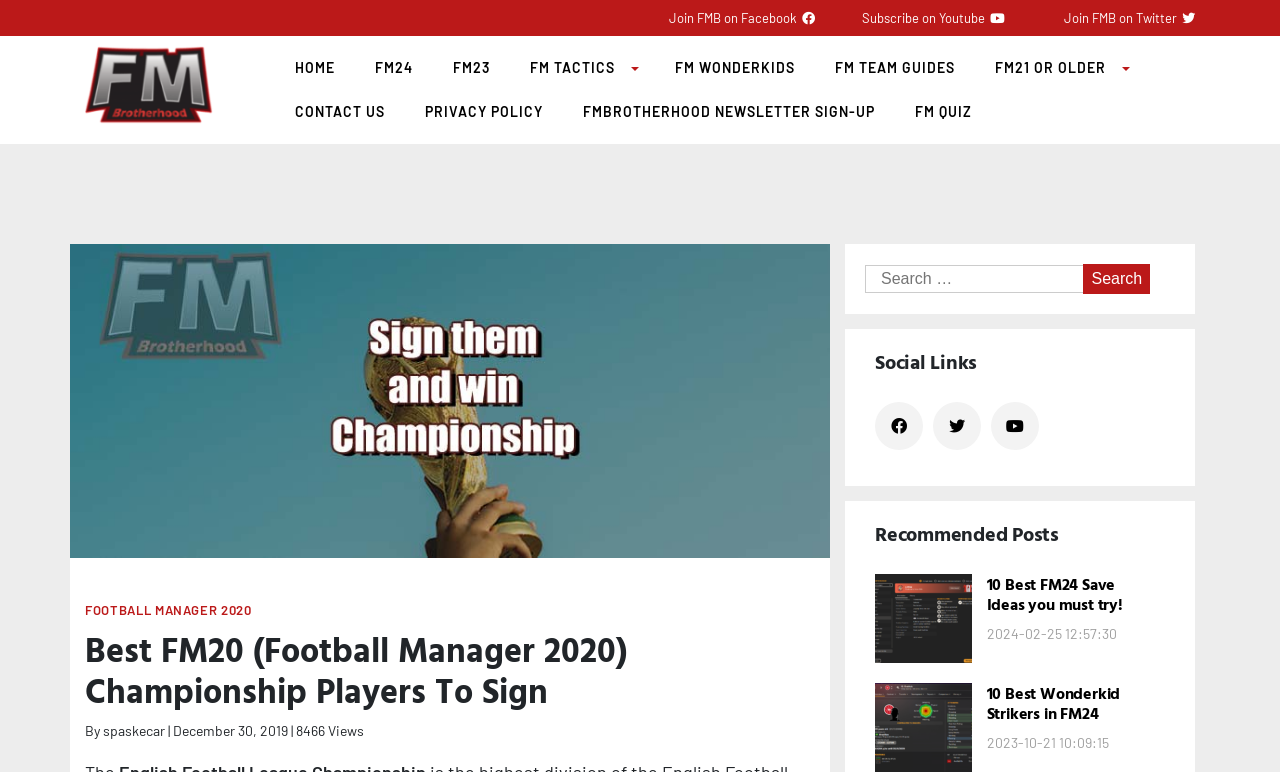What is the topic of the recommended post with the image?
Please respond to the question thoroughly and include all relevant details.

I found the answer by looking at the recommended posts section, where I saw an image with a link that says '10 Best FM24 Save Ideas you must try!'.